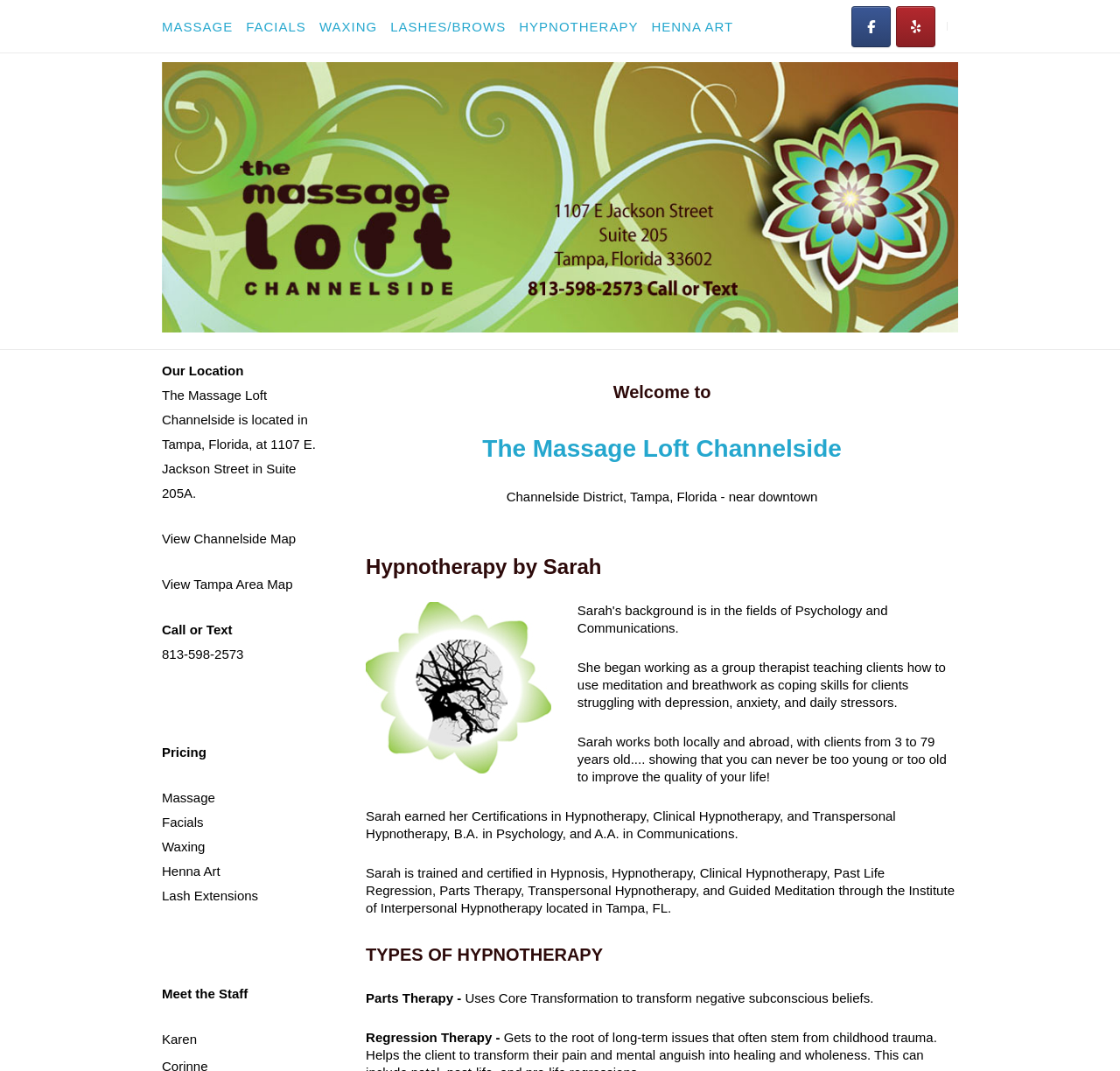Please identify the bounding box coordinates of the element's region that should be clicked to execute the following instruction: "Sort messages by date". The bounding box coordinates must be four float numbers between 0 and 1, i.e., [left, top, right, bottom].

None